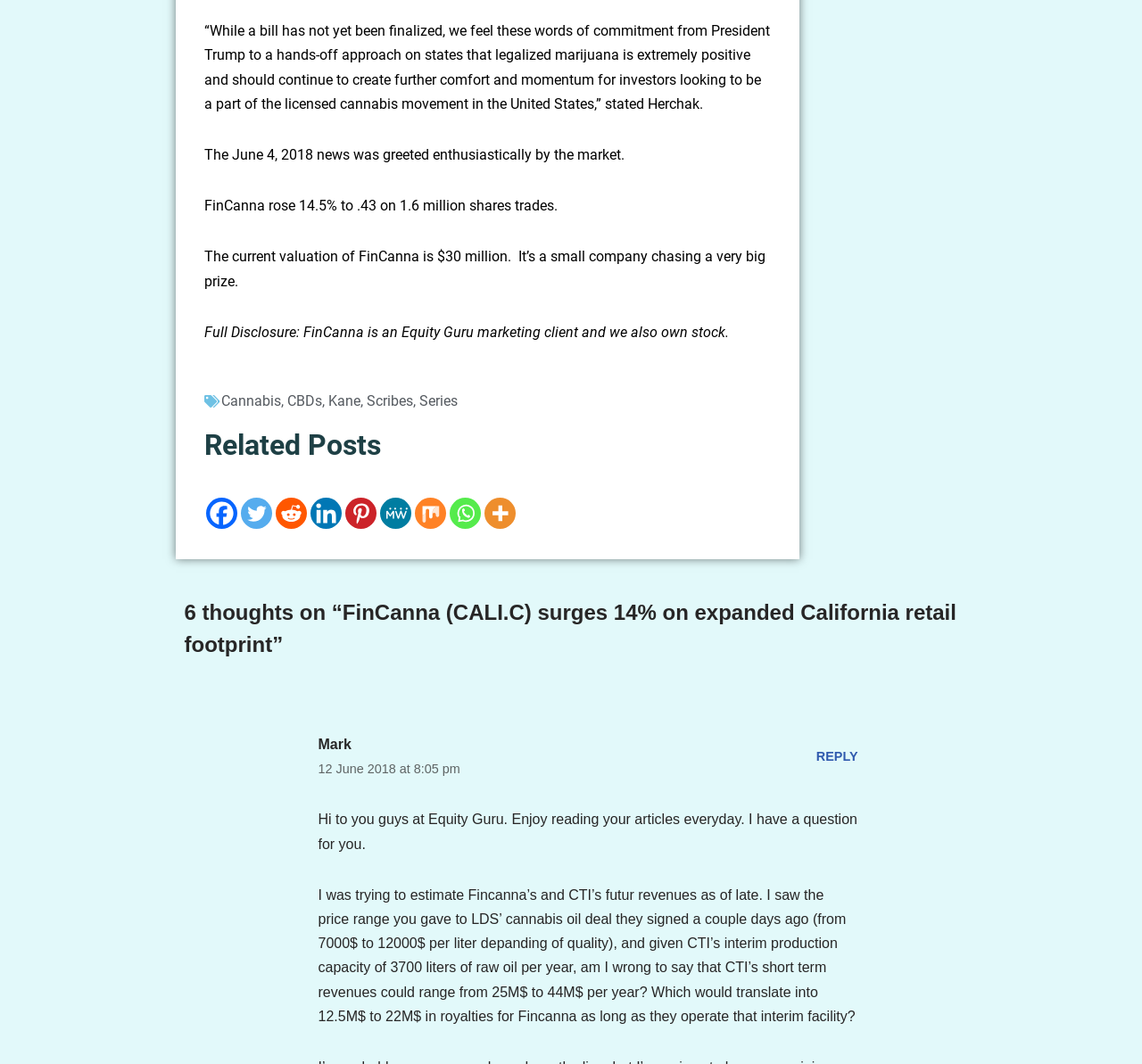Locate the bounding box coordinates of the area where you should click to accomplish the instruction: "Click on the 'Cannabis' link".

[0.193, 0.369, 0.246, 0.385]